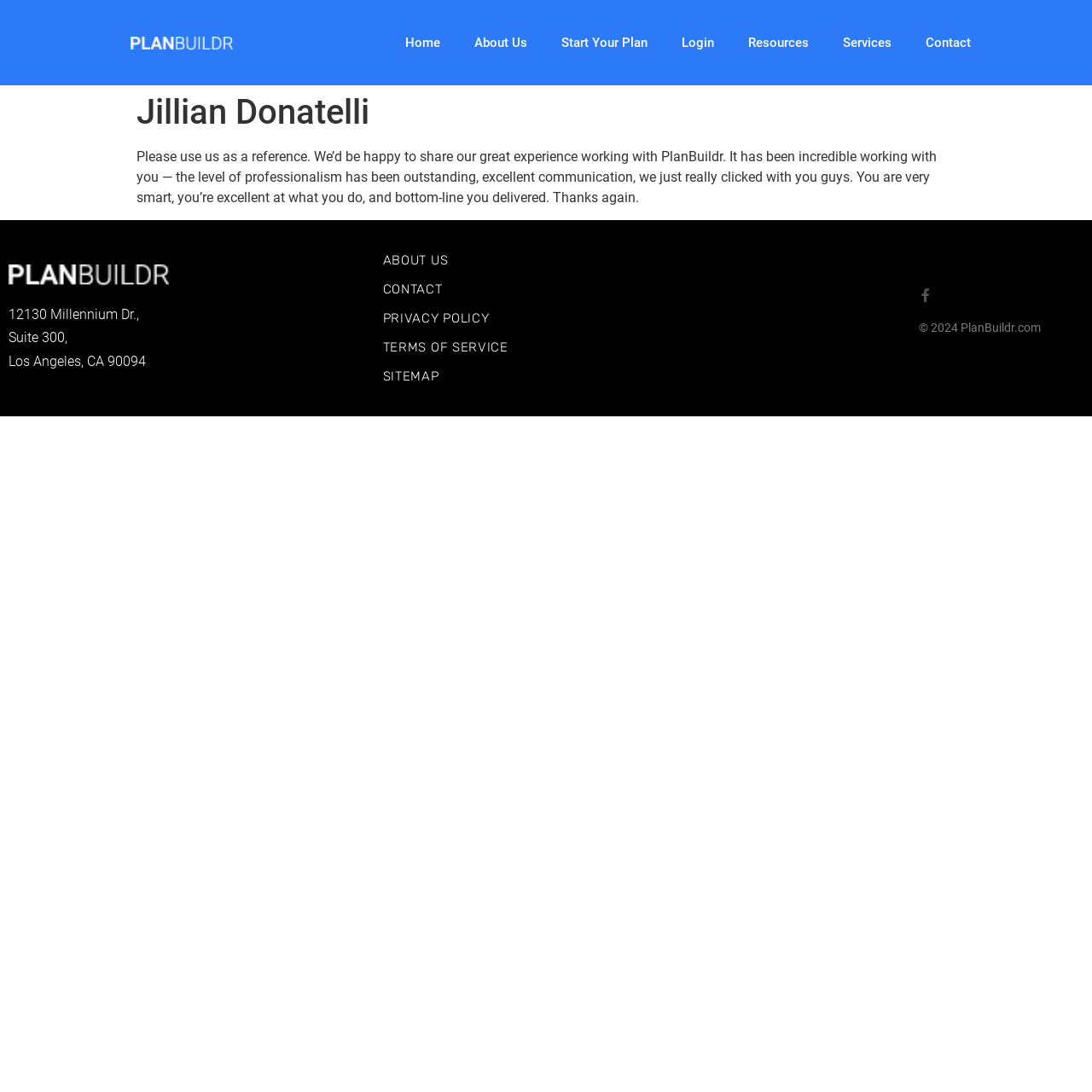What is the year of copyright mentioned in the footer?
Using the visual information, reply with a single word or short phrase.

2024